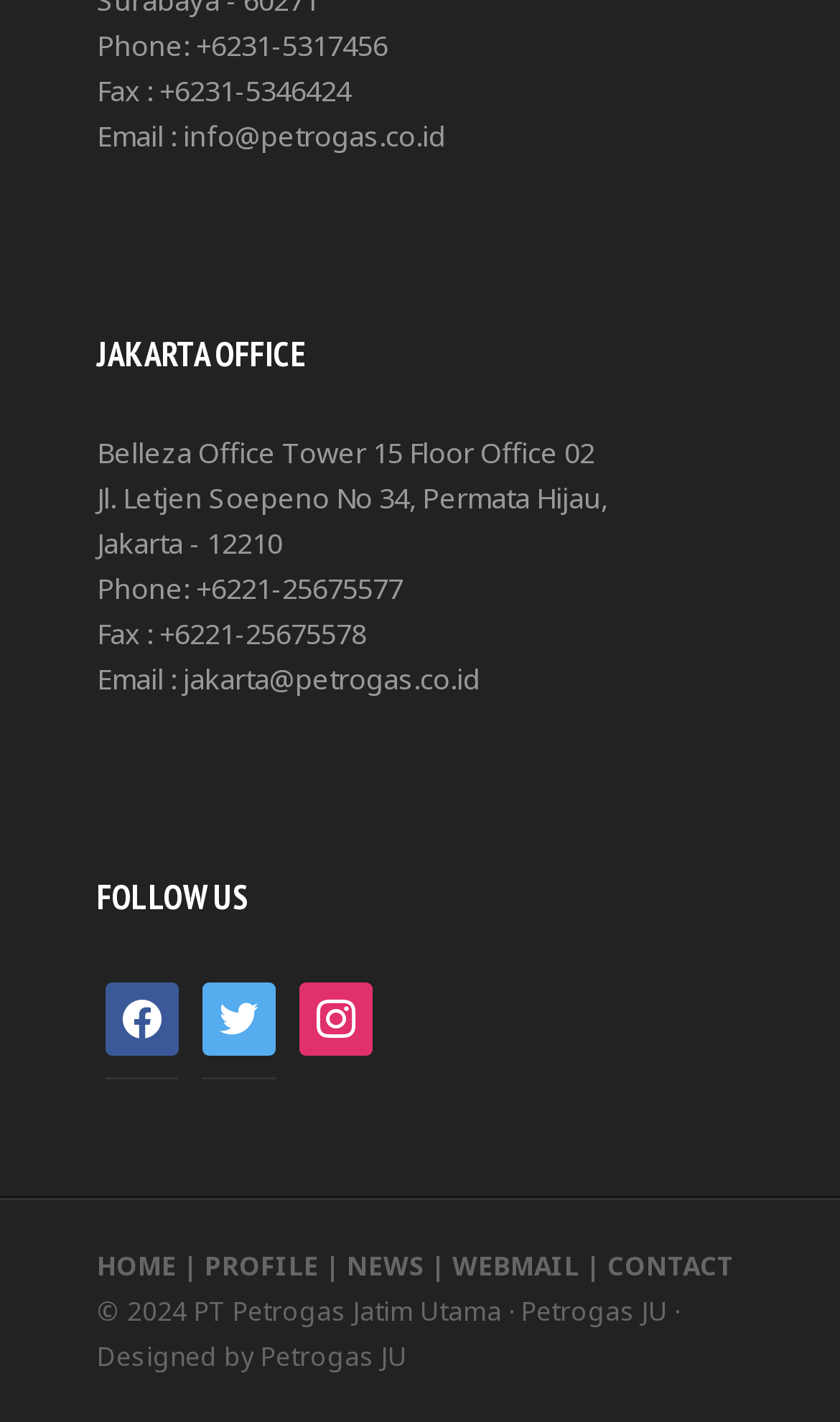Find the bounding box coordinates of the area to click in order to follow the instruction: "Visit the Petrogas JU website".

[0.621, 0.909, 0.795, 0.934]